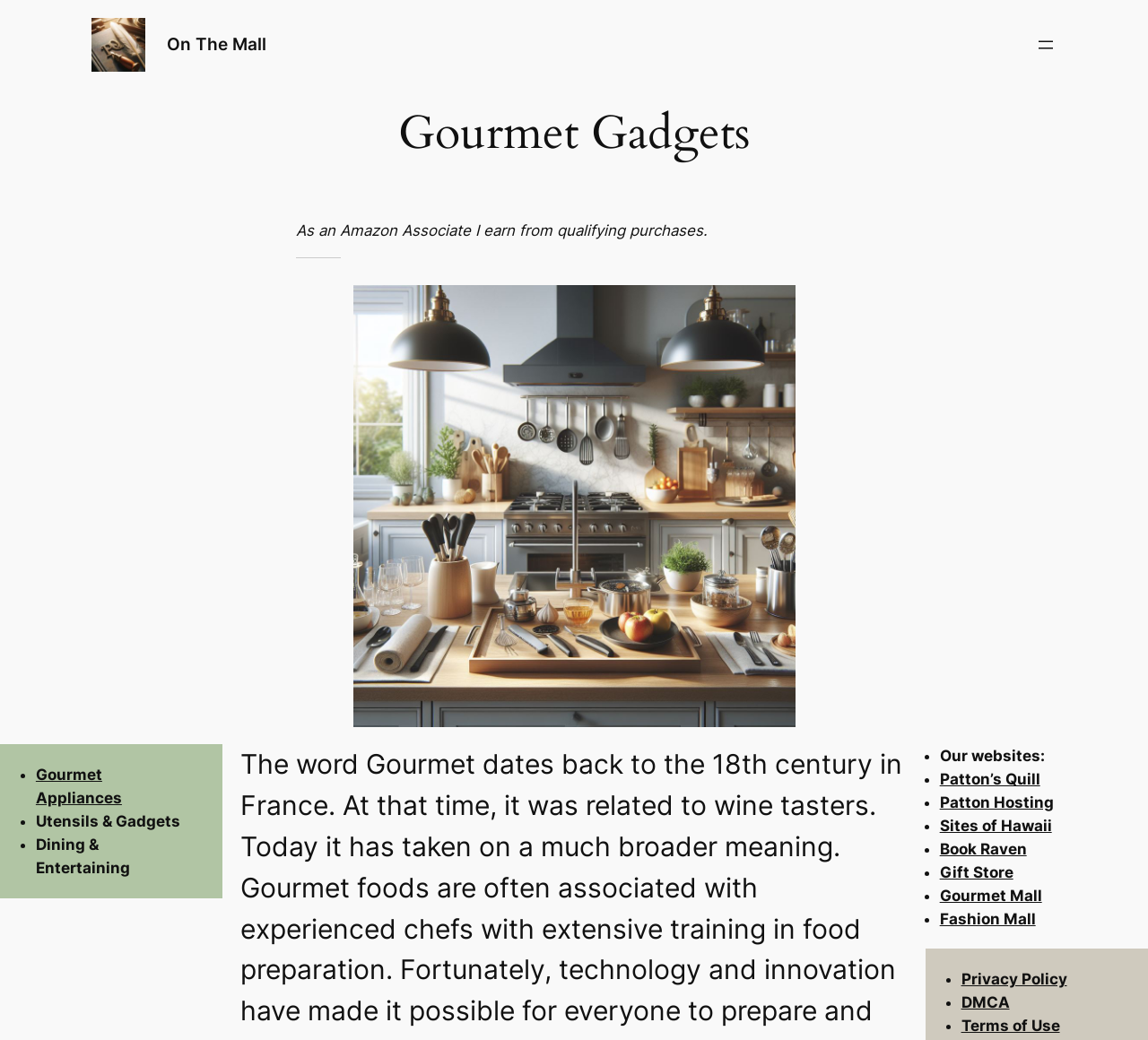Find the bounding box coordinates of the area to click in order to follow the instruction: "View Privacy Policy".

[0.837, 0.932, 0.929, 0.95]